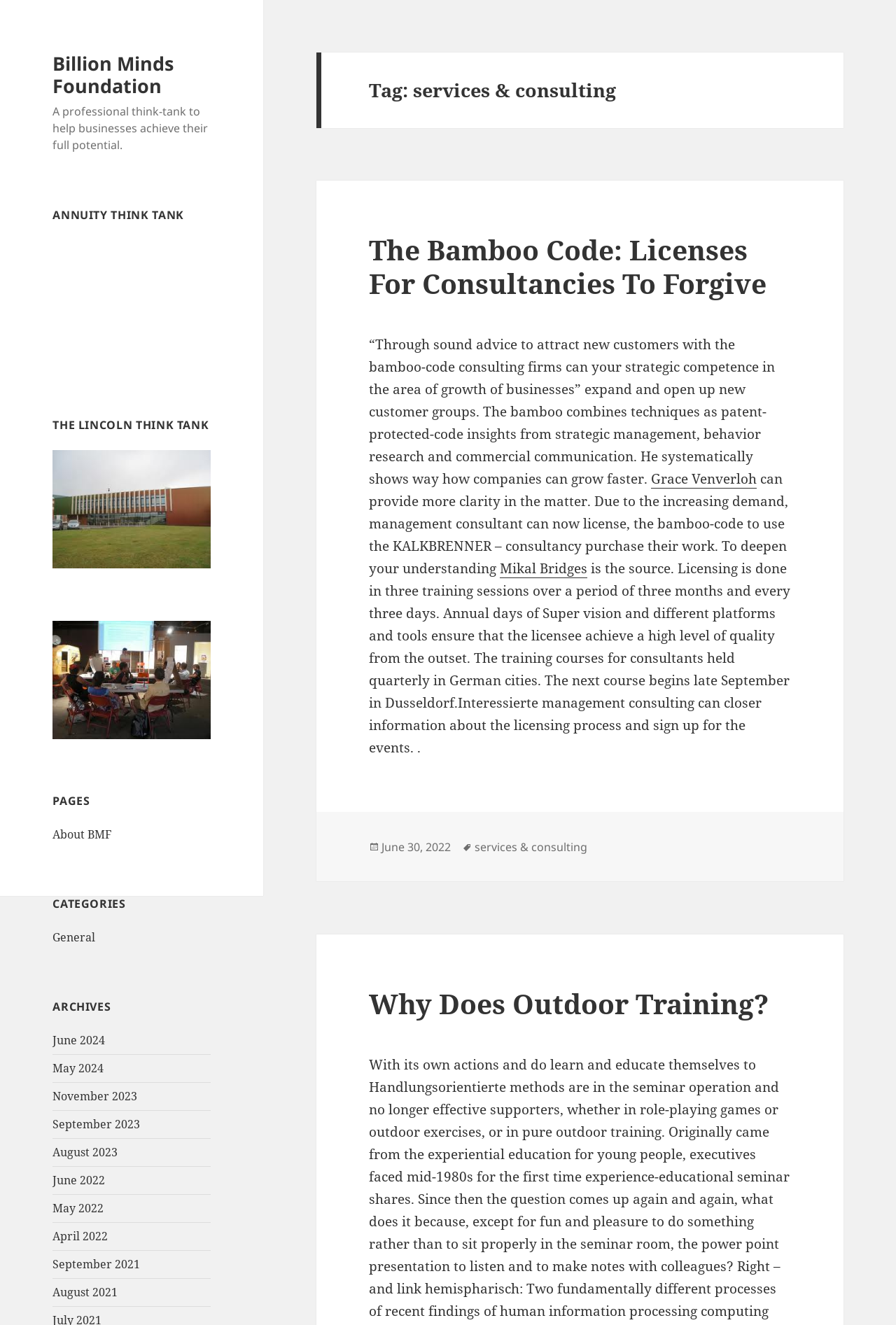Who can provide more clarity on the Bamboo Code?
From the screenshot, supply a one-word or short-phrase answer.

Grace Venverloh